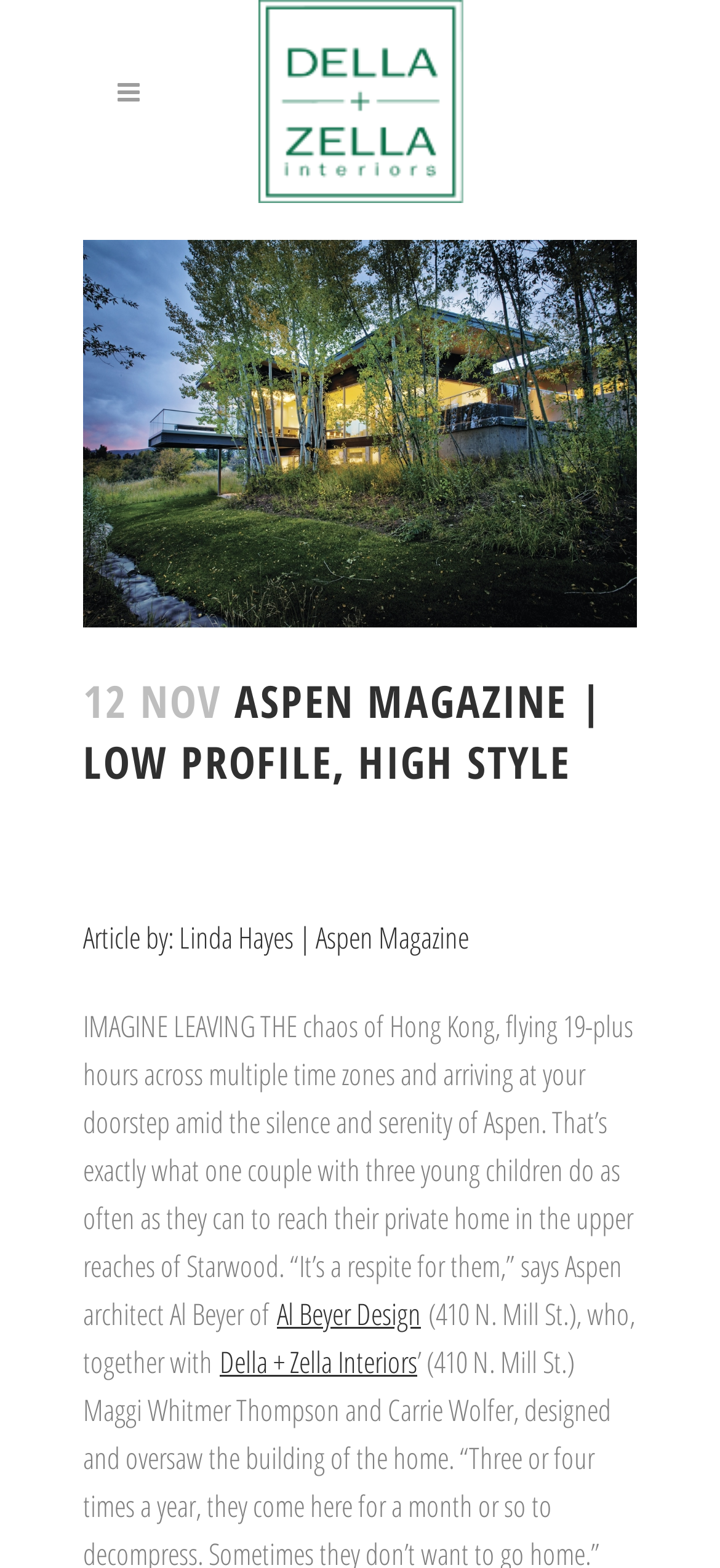Provide a short answer to the following question with just one word or phrase: How many links are present in the top section of the webpage?

2